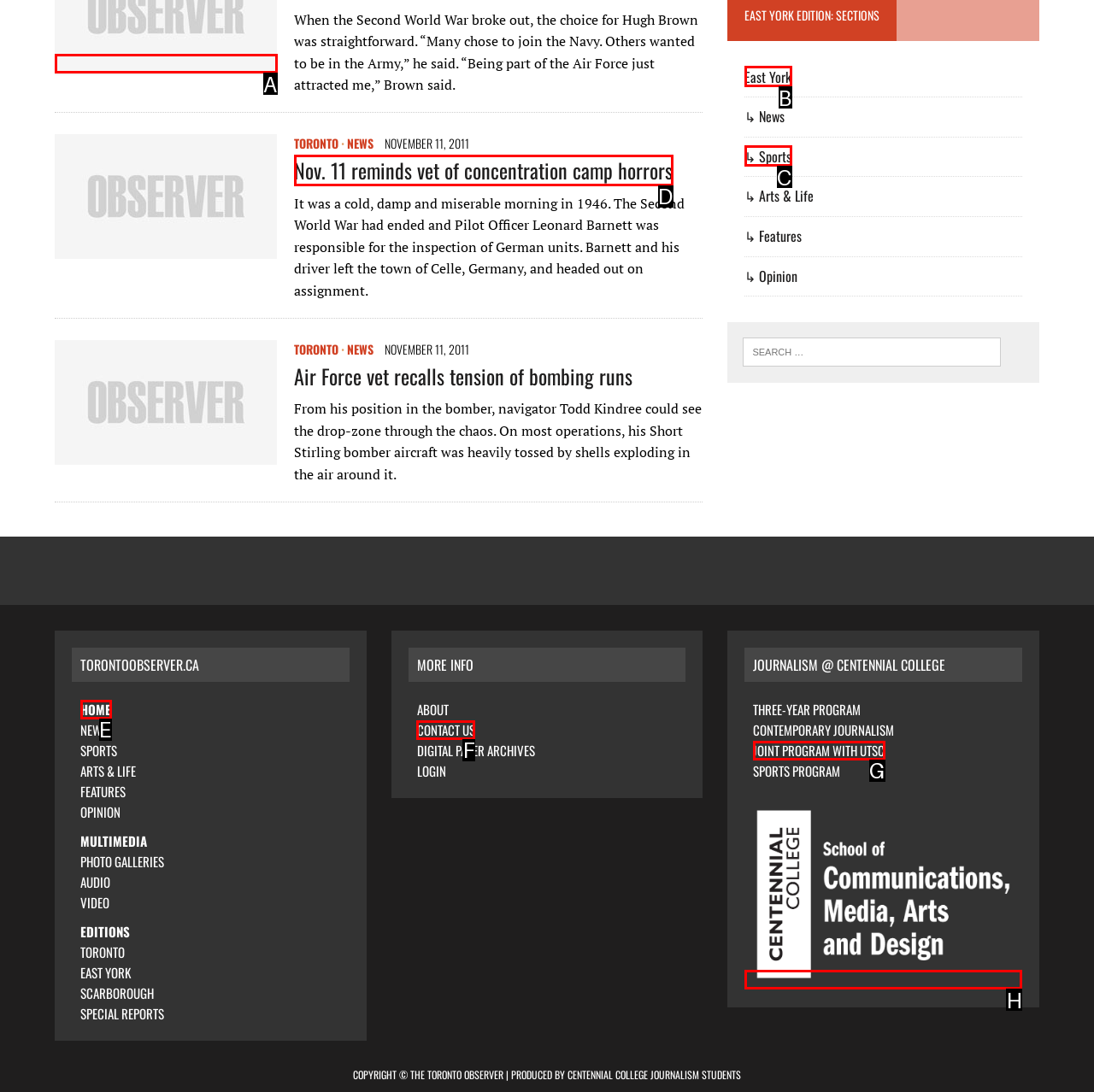Which option corresponds to the following element description: October (262)?
Please provide the letter of the correct choice.

None